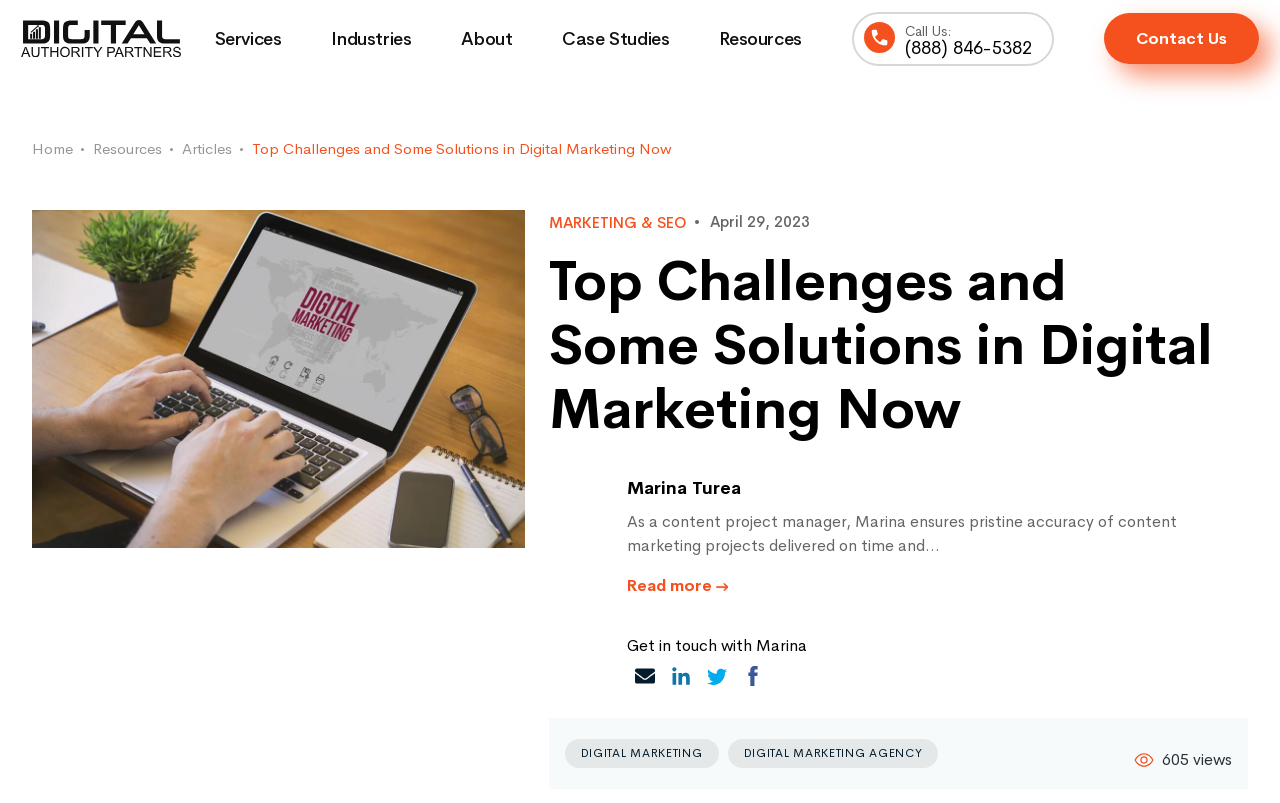Who is the author of the article?
Using the visual information from the image, give a one-word or short-phrase answer.

Marina Turea